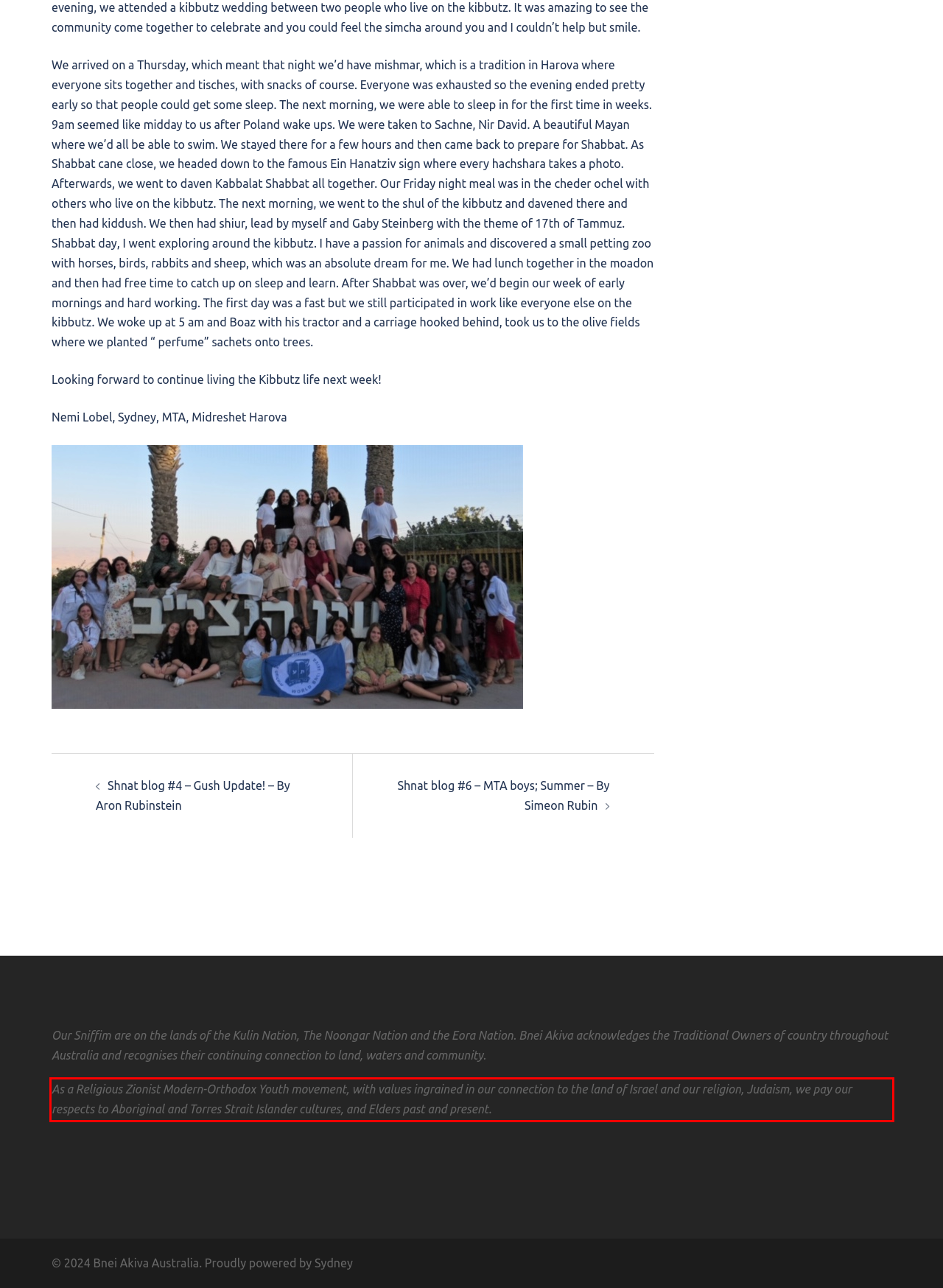By examining the provided screenshot of a webpage, recognize the text within the red bounding box and generate its text content.

As a Religious Zionist Modern-Orthodox Youth movement, with values ingrained in our connection to the land of Israel and our religion, Judaism, we pay our respects to Aboriginal and Torres Strait Islander cultures, and Elders past and present.